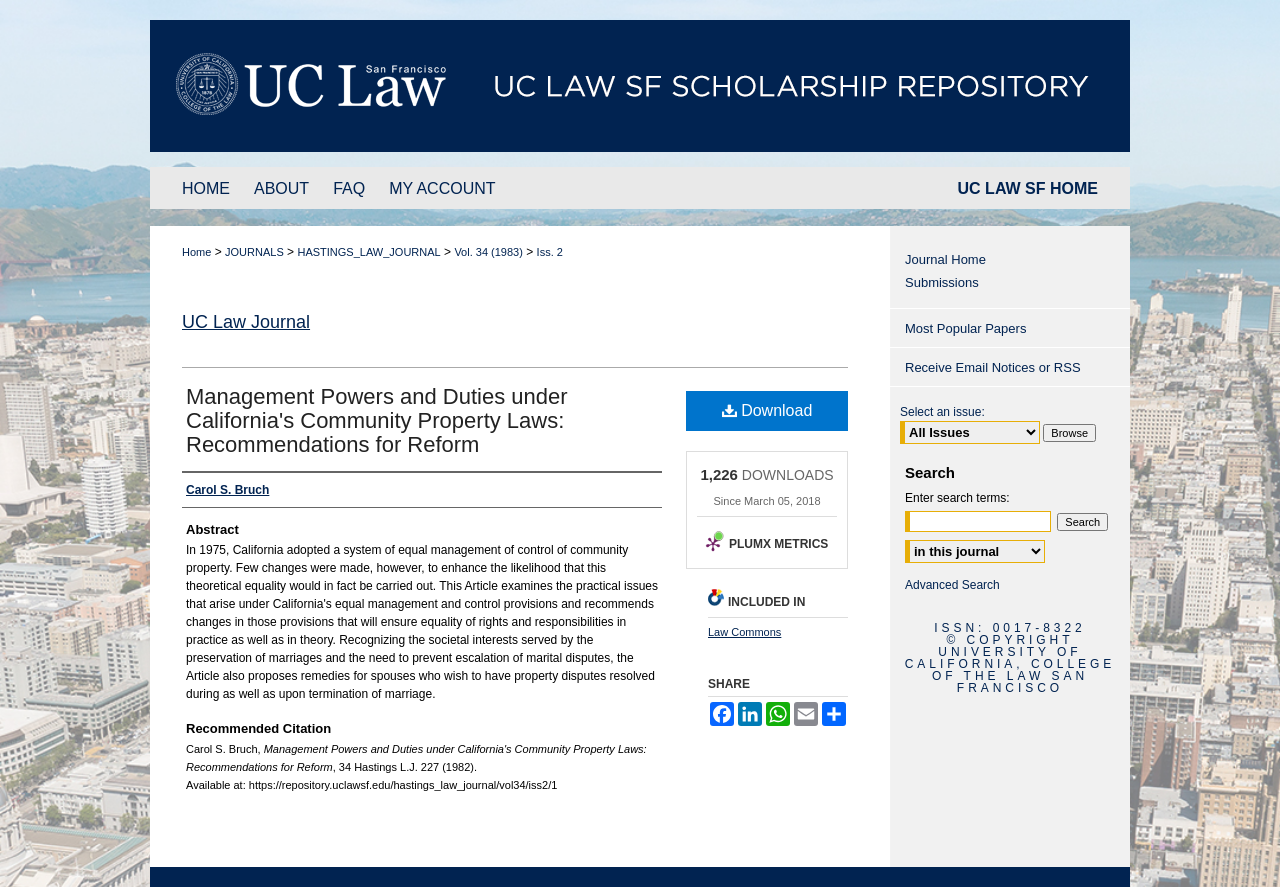Given the element description UC LAW SF HOME, predict the bounding box coordinates for the UI element in the webpage screenshot. The format should be (top-left x, top-left y, bottom-right x, bottom-right y), and the values should be between 0 and 1.

[0.748, 0.188, 0.858, 0.238]